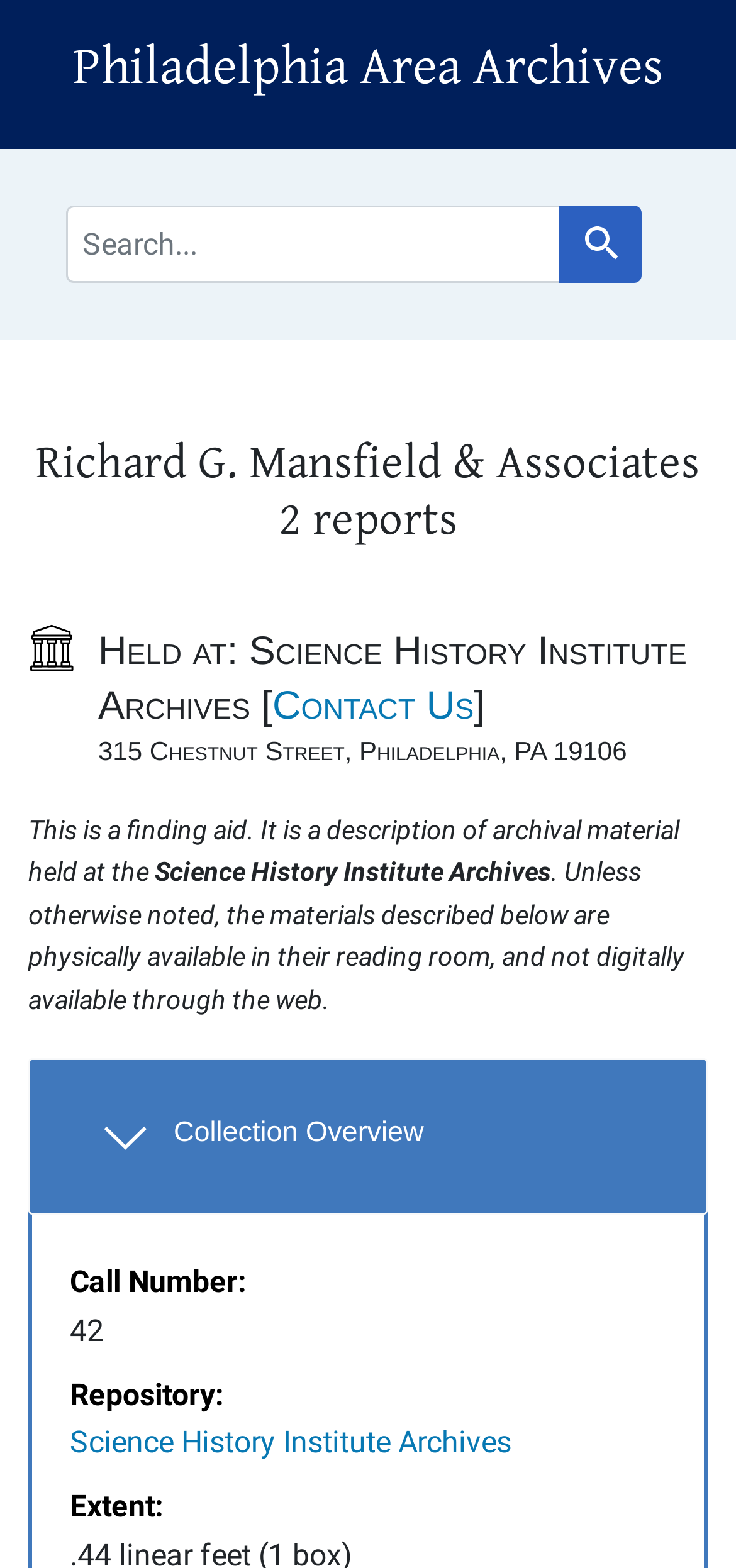Determine the bounding box coordinates for the area you should click to complete the following instruction: "View collection overview".

[0.038, 0.675, 0.962, 0.775]